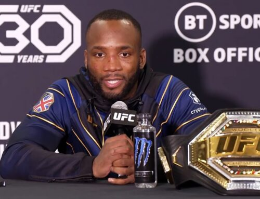What is beside the fighter?
Please provide a full and detailed response to the question.

The championship belt is prominently displayed beside the fighter, indicating his achievement in the world of mixed martial arts.